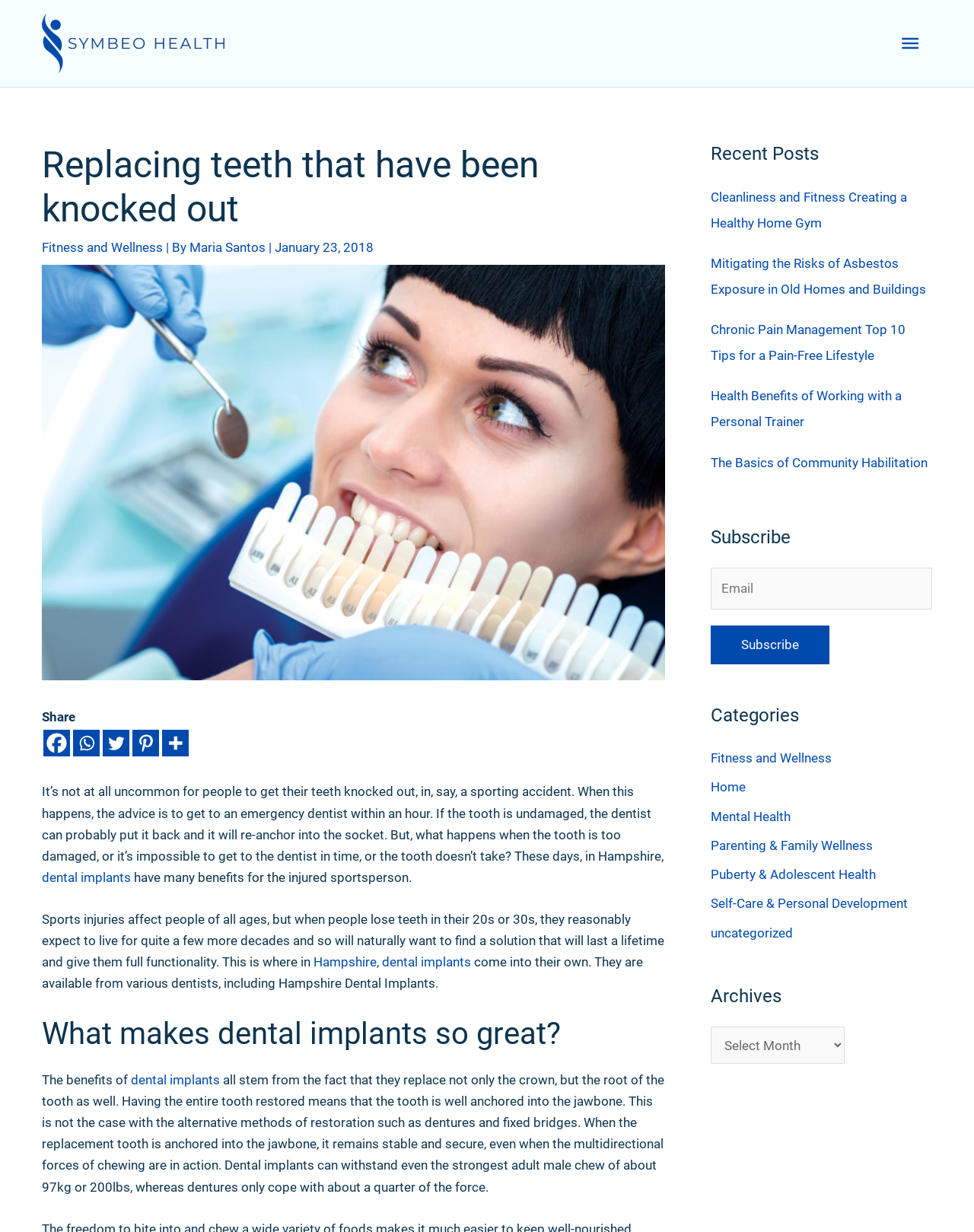Given the content of the image, can you provide a detailed answer to the question?
What is the purpose of dental implants according to the webpage?

I read the text content of the webpage and found a paragraph that explains the benefits of dental implants. According to this paragraph, dental implants replace not only the crown, but the root of the tooth, which makes them stable and secure.